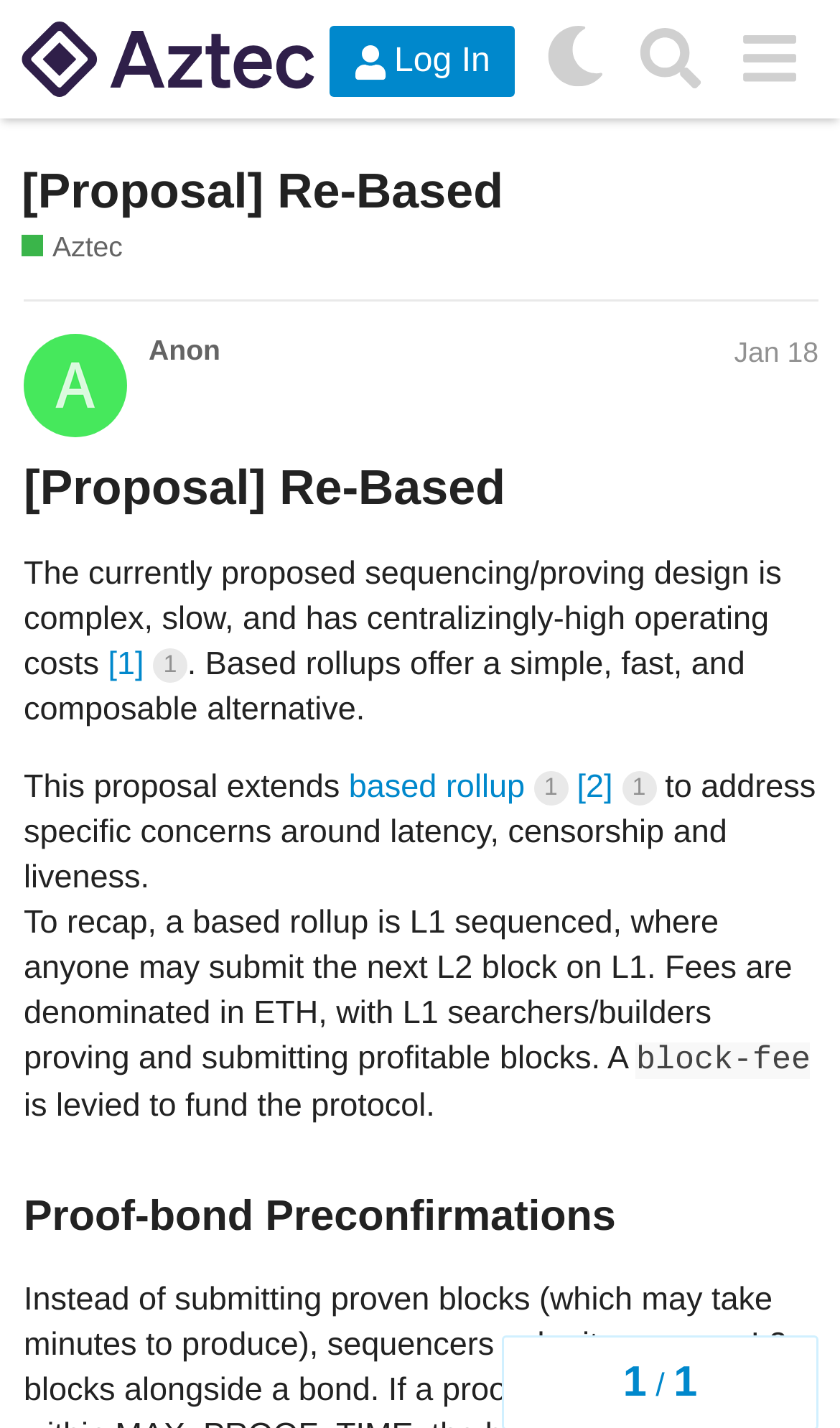Locate the bounding box coordinates of the clickable area to execute the instruction: "View the proposal details". Provide the coordinates as four float numbers between 0 and 1, represented as [left, top, right, bottom].

[0.026, 0.111, 0.974, 0.154]